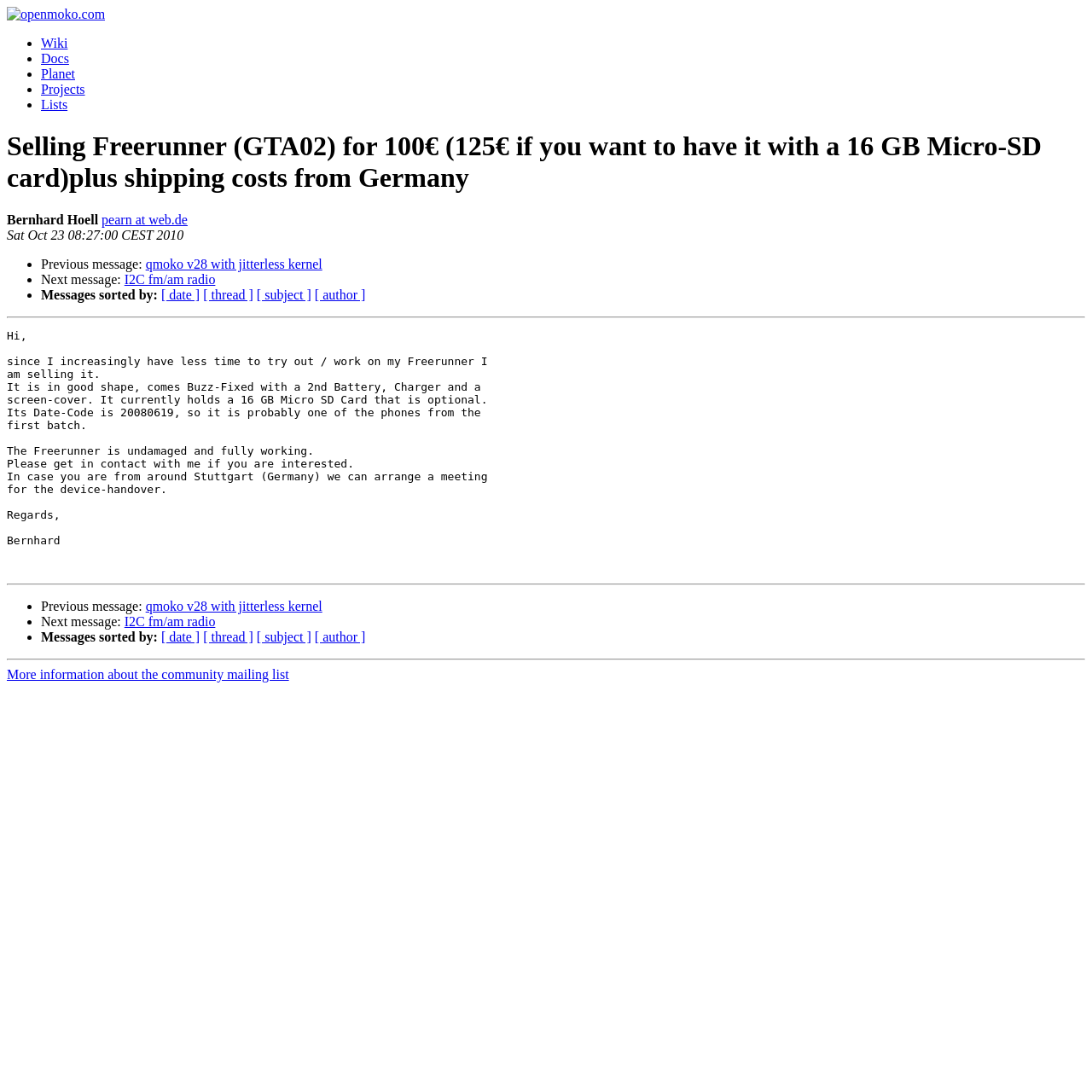Bounding box coordinates are given in the format (top-left x, top-left y, bottom-right x, bottom-right y). All values should be floating point numbers between 0 and 1. Provide the bounding box coordinate for the UI element described as: [ subject ]

[0.235, 0.576, 0.285, 0.59]